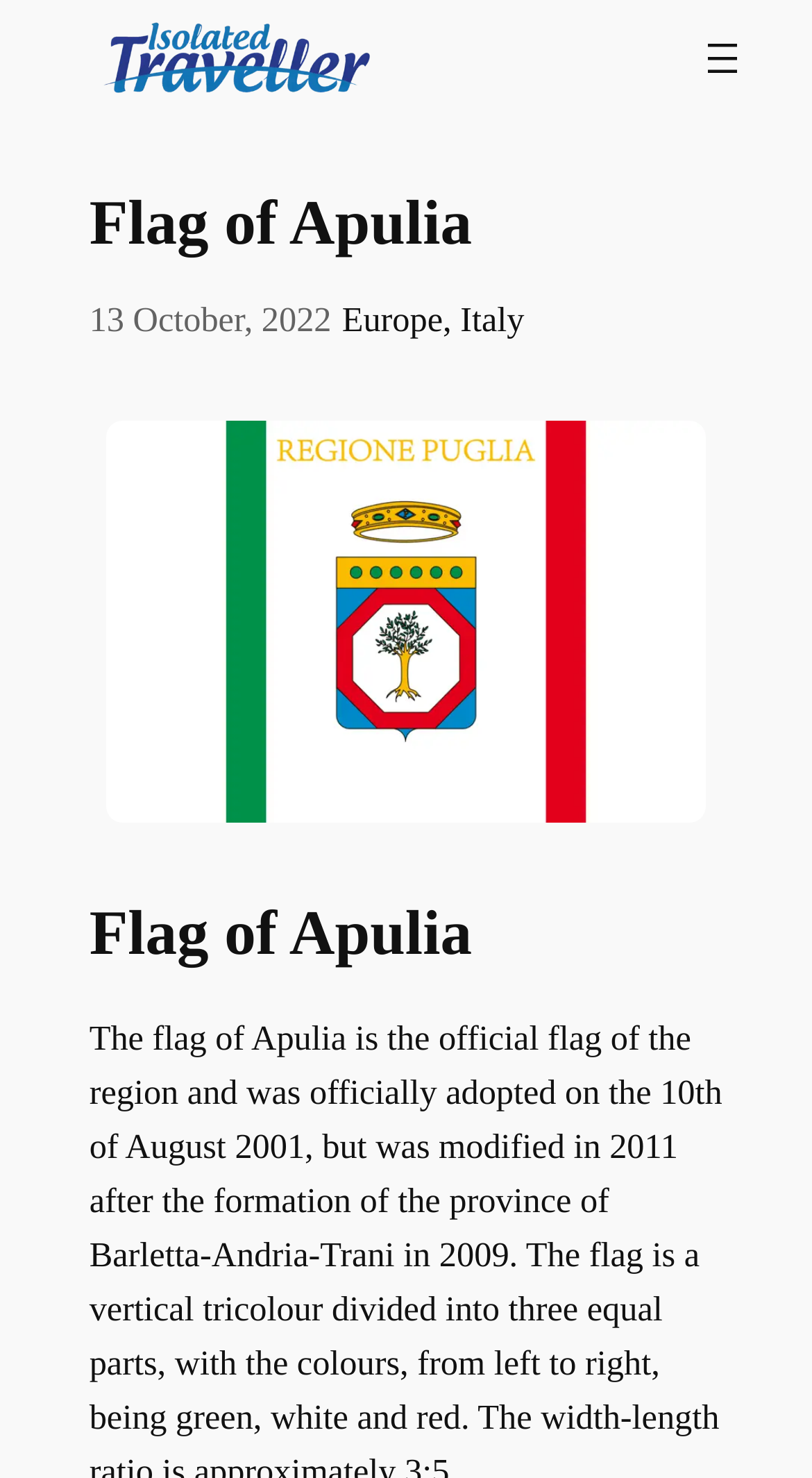How many links are present in the webpage?
Answer the question using a single word or phrase, according to the image.

3